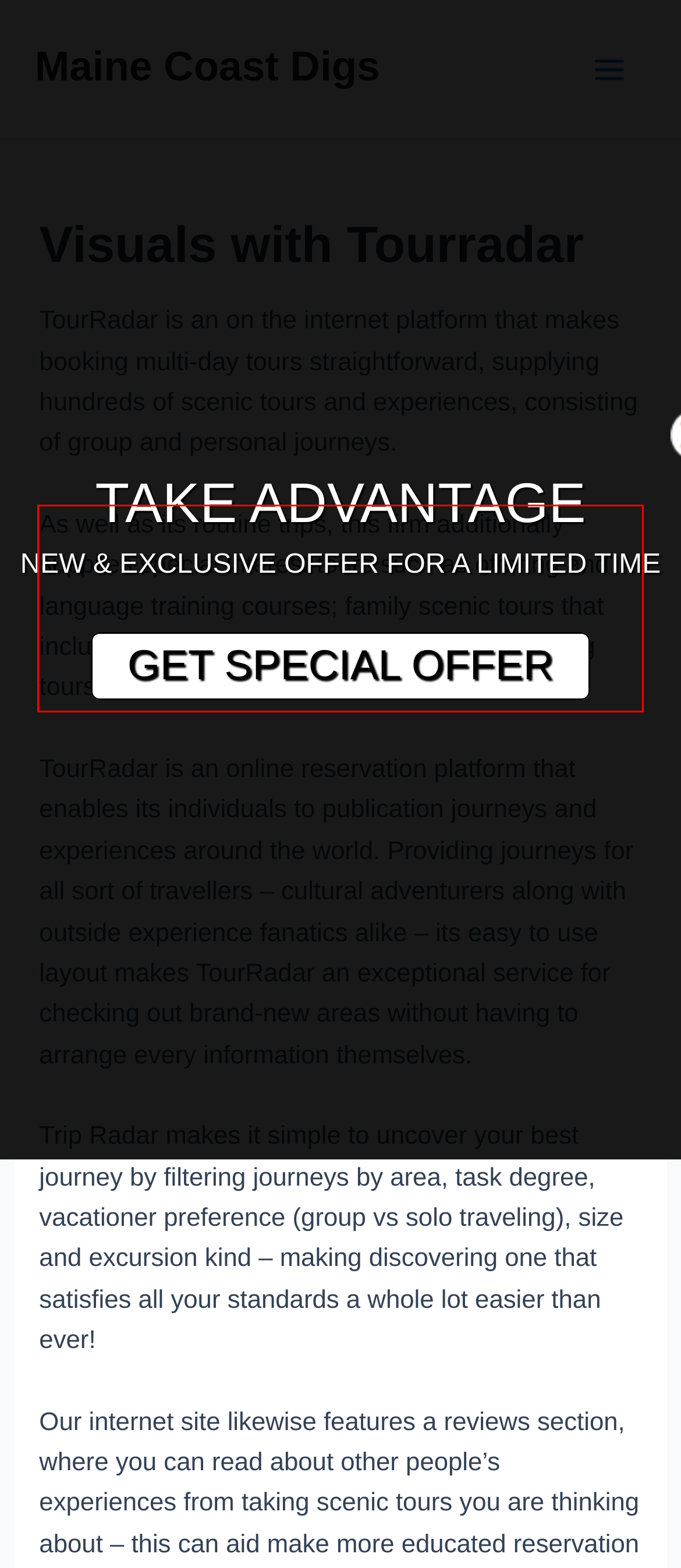Please look at the webpage screenshot and extract the text enclosed by the red bounding box.

As well as its routine trips, this firm additionally supplies special interest tours such as offering and language training courses; family scenic tours that include child-friendly activities; and pupil traveling tours.